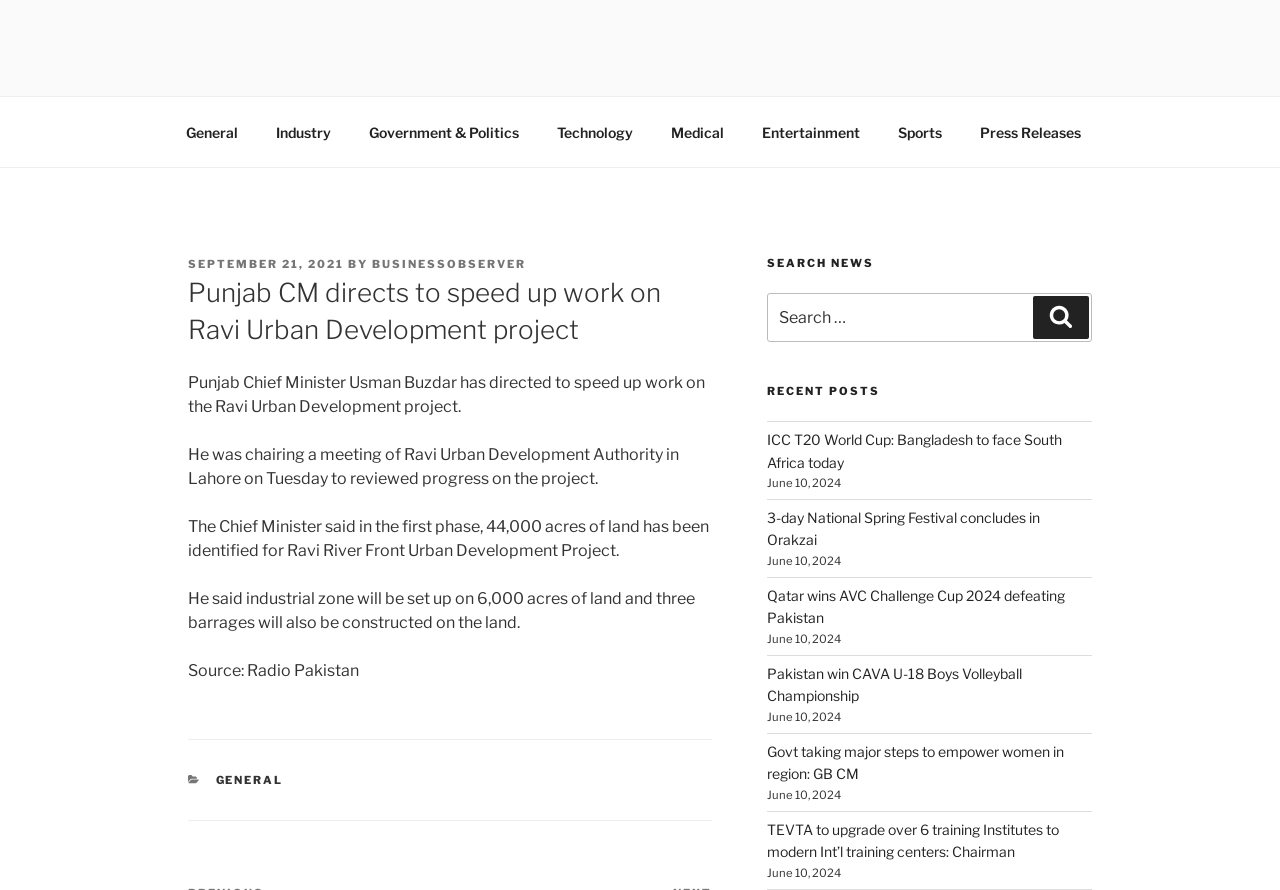Pinpoint the bounding box coordinates of the clickable area needed to execute the instruction: "Search for news". The coordinates should be specified as four float numbers between 0 and 1, i.e., [left, top, right, bottom].

[0.599, 0.33, 0.853, 0.384]